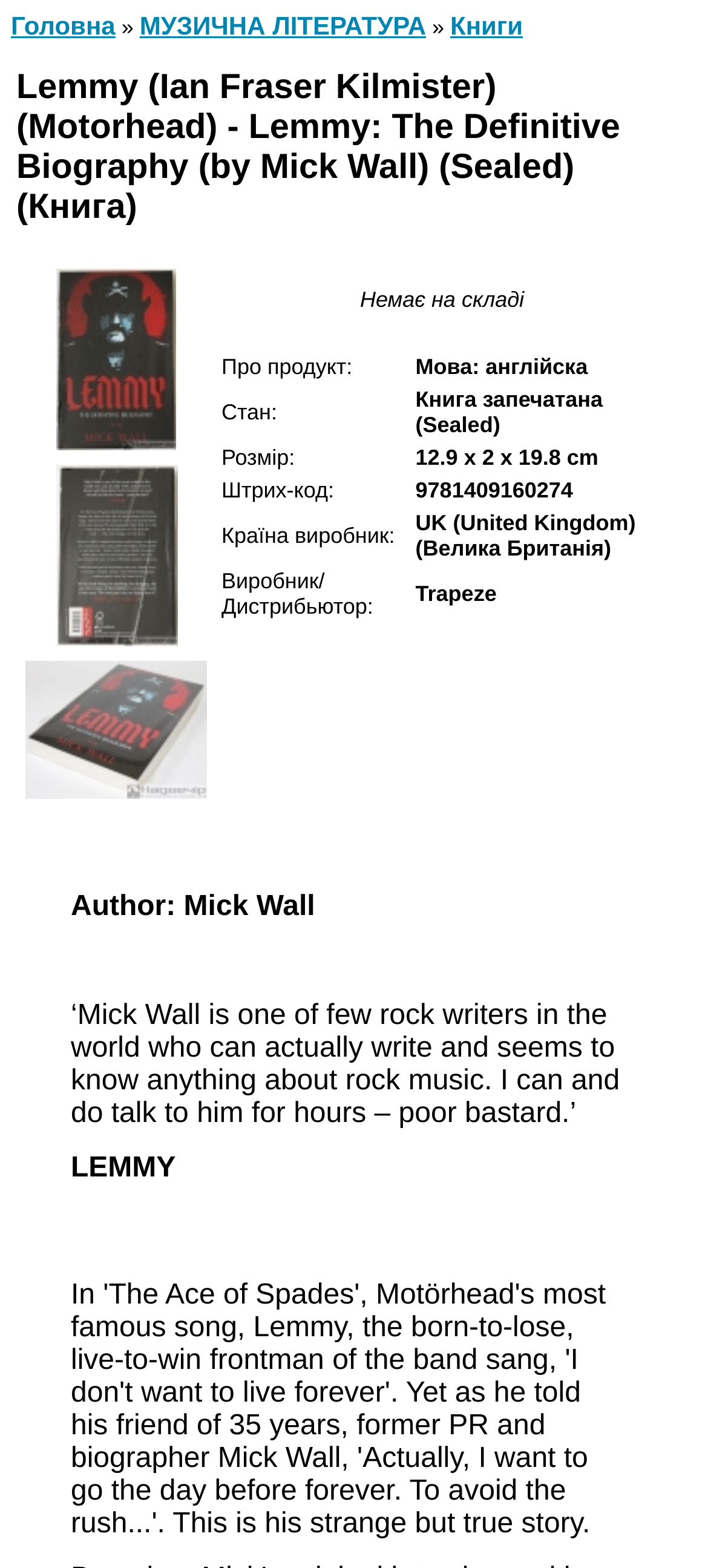What is the size of the book?
Based on the screenshot, give a detailed explanation to answer the question.

The question asks for the size of the book. By looking at the webpage, we can see that the table containing the book details has a row with the label 'Розмір:' and the value '12.9 x 2 x 19.8 cm'. Therefore, the answer is '12.9 x 2 x 19.8 cm'.